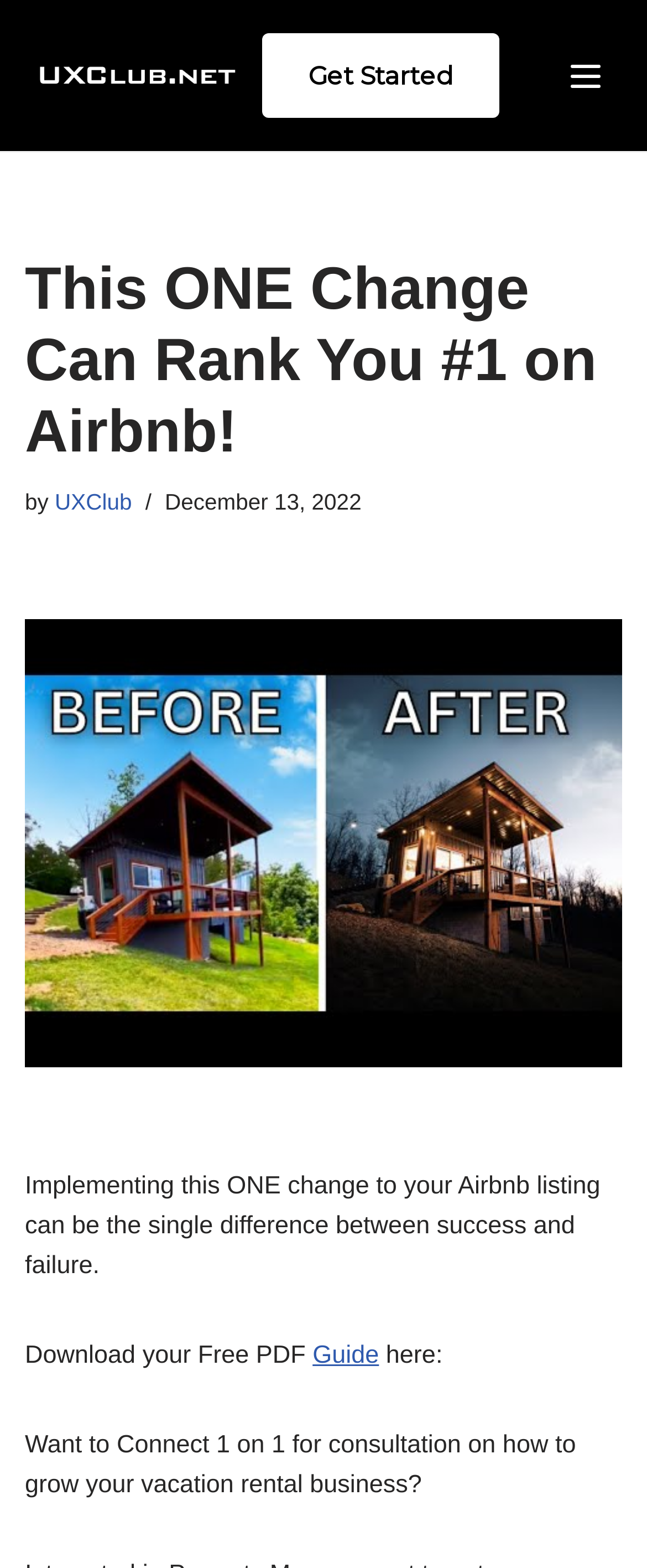Illustrate the webpage thoroughly, mentioning all important details.

The webpage appears to be an article or blog post about optimizing Airbnb listings. At the top, there is a link to the left, followed by a prominent heading that reads "This ONE Change Can Rank You #1 on Airbnb!" The heading is centered and takes up most of the width of the page. Below the heading, there is a byline that reads "by UXClub" with a link to UXClub, accompanied by a timestamp indicating the article was published on December 13, 2022.

To the right of the byline, there is a large image that takes up about two-thirds of the page's width. Below the image, there is a paragraph of text that summarizes the article, stating that implementing a single change to an Airbnb listing can be the difference between success and failure.

Underneath the summary, there is a call-to-action section. On the left, there is a prompt to download a free PDF guide, followed by a link to the guide. To the right of the link, there is a brief sentence that reads "here:". Below this section, there is another paragraph of text that invites readers to connect with the author for a consultation on growing their vacation rental business.

There are two prominent links on the page: one at the top that reads "Get Started" and another that reads "Guide" in the call-to-action section. Overall, the page has a clear and concise layout, with a focus on promoting the article's main idea and encouraging readers to take action.